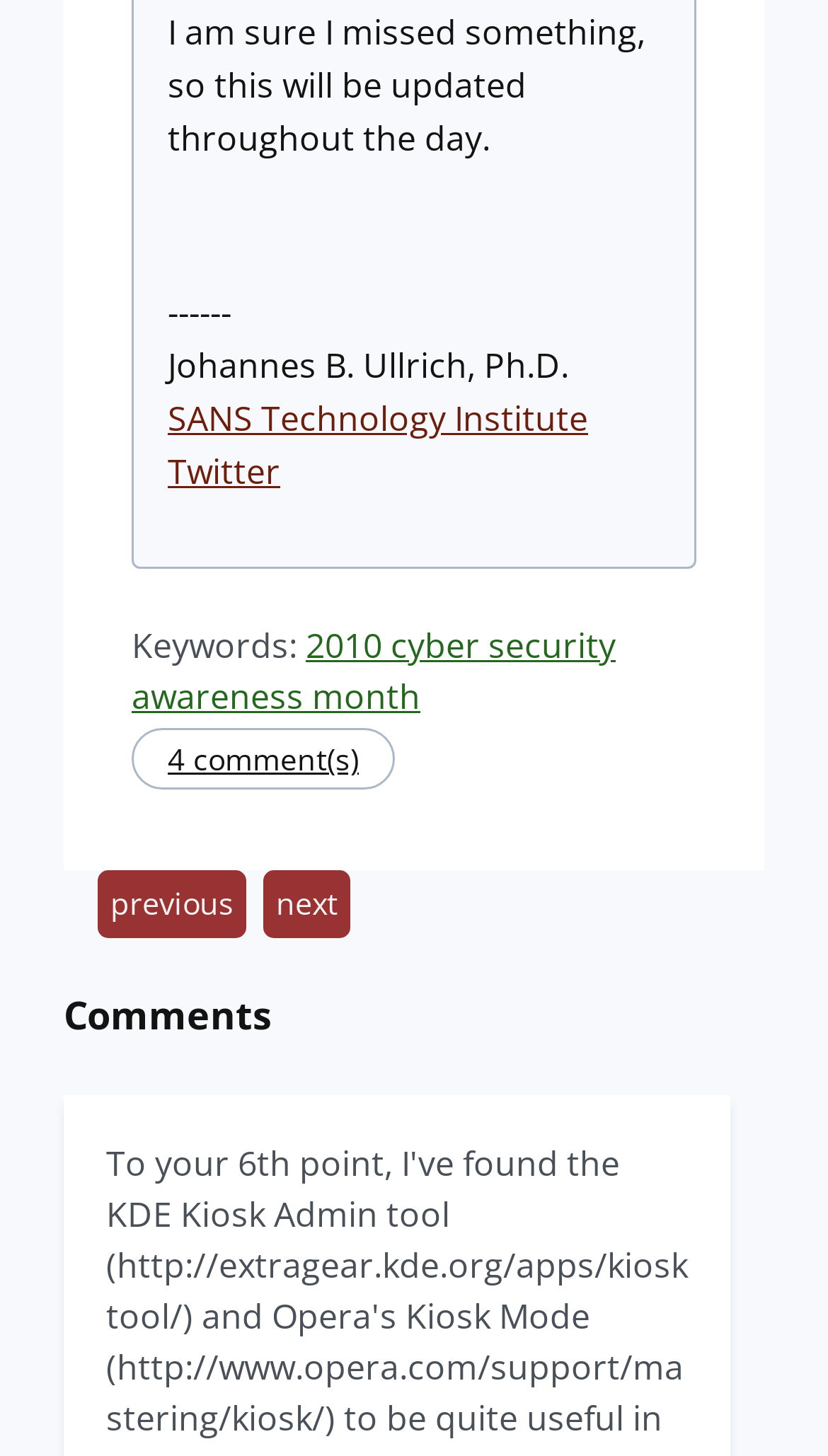What is the purpose of the 'previous' and 'next' links?
Utilize the information in the image to give a detailed answer to the question.

The 'previous' and 'next' links are located at the bottom of the webpage, and their purpose is to allow users to navigate through articles, likely to read previous or next articles in a series or list.